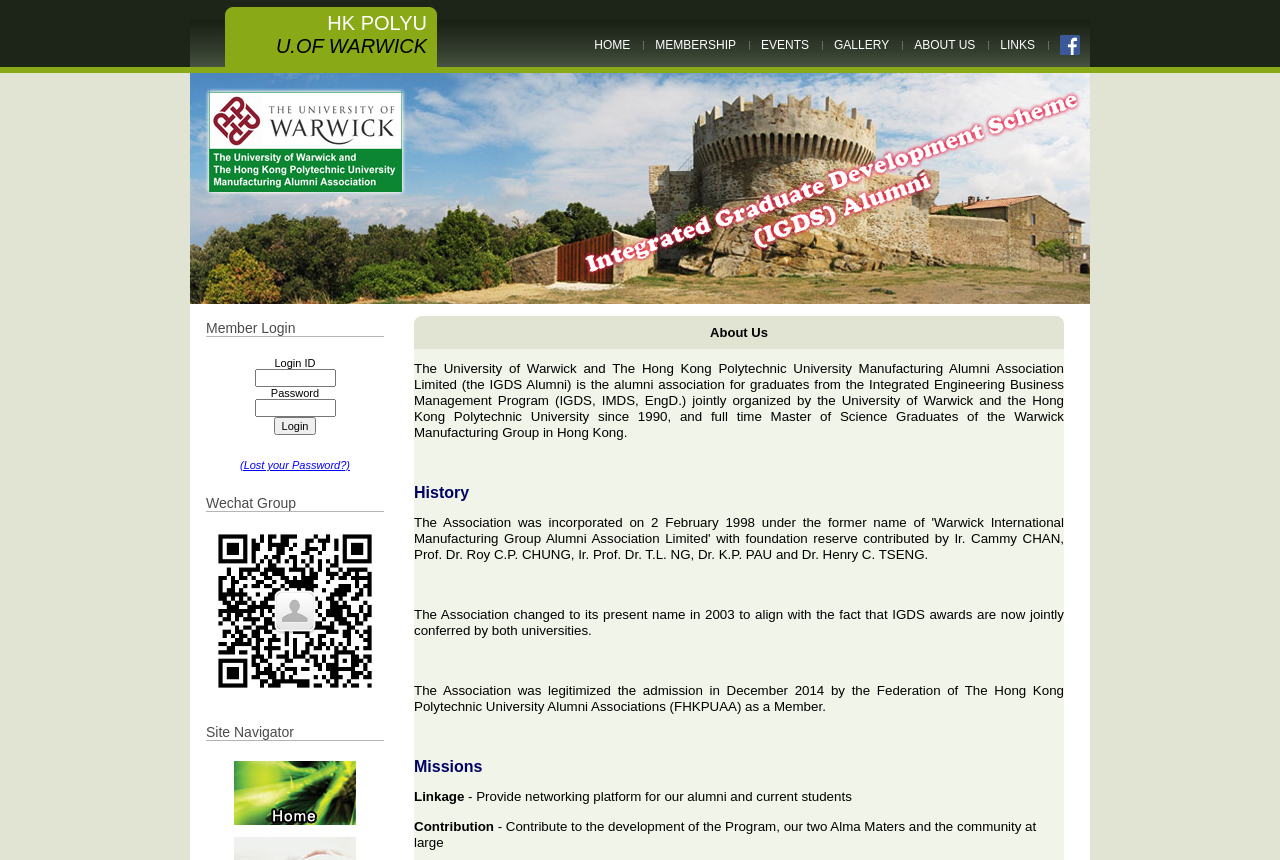Could you find the bounding box coordinates of the clickable area to complete this instruction: "Click the HK POLYU U.OF WARWICK link"?

[0.216, 0.014, 0.334, 0.066]